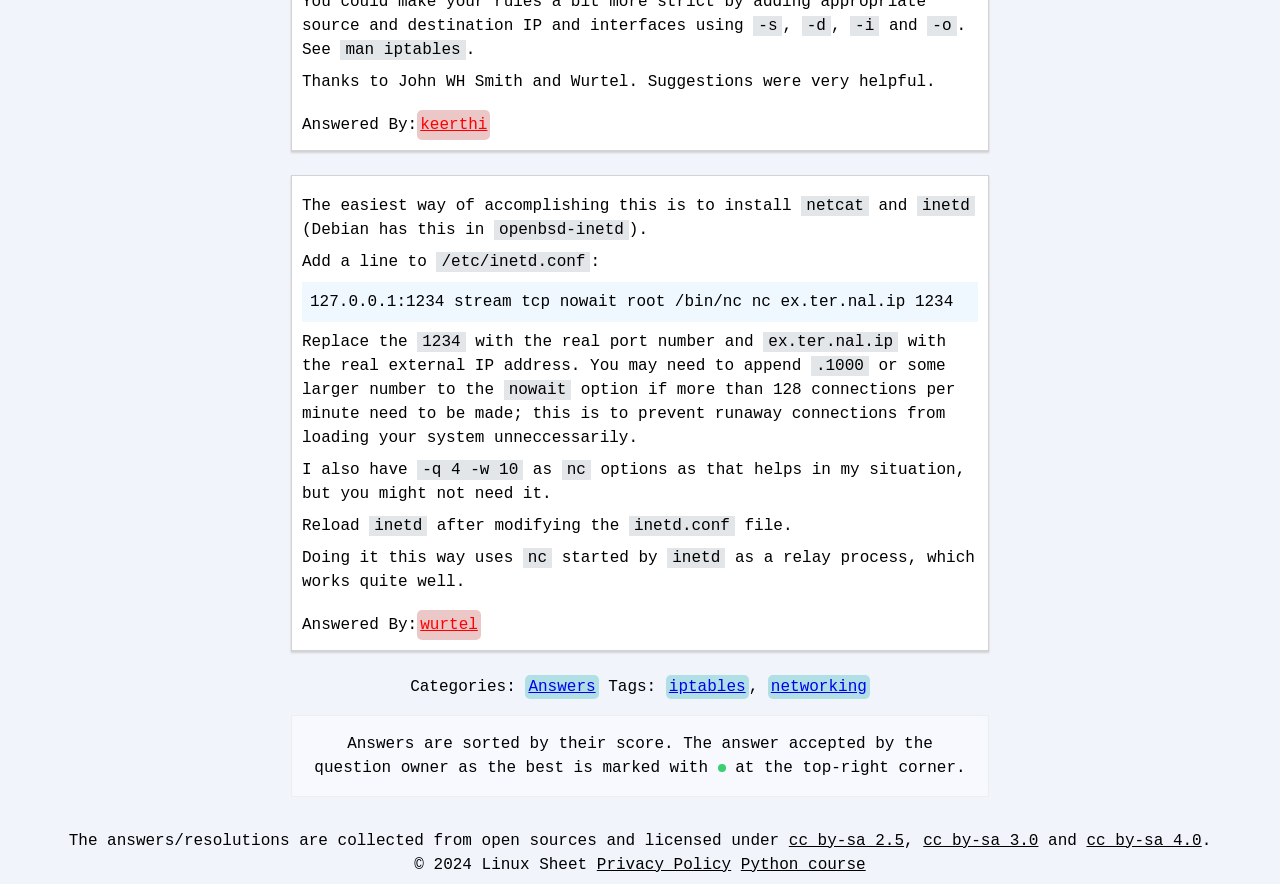Refer to the image and provide a thorough answer to this question:
What is the role of inetd in the process?

The webpage explains that inetd is used to start nc as a relay process, which implies that inetd plays a crucial role in initiating the process.